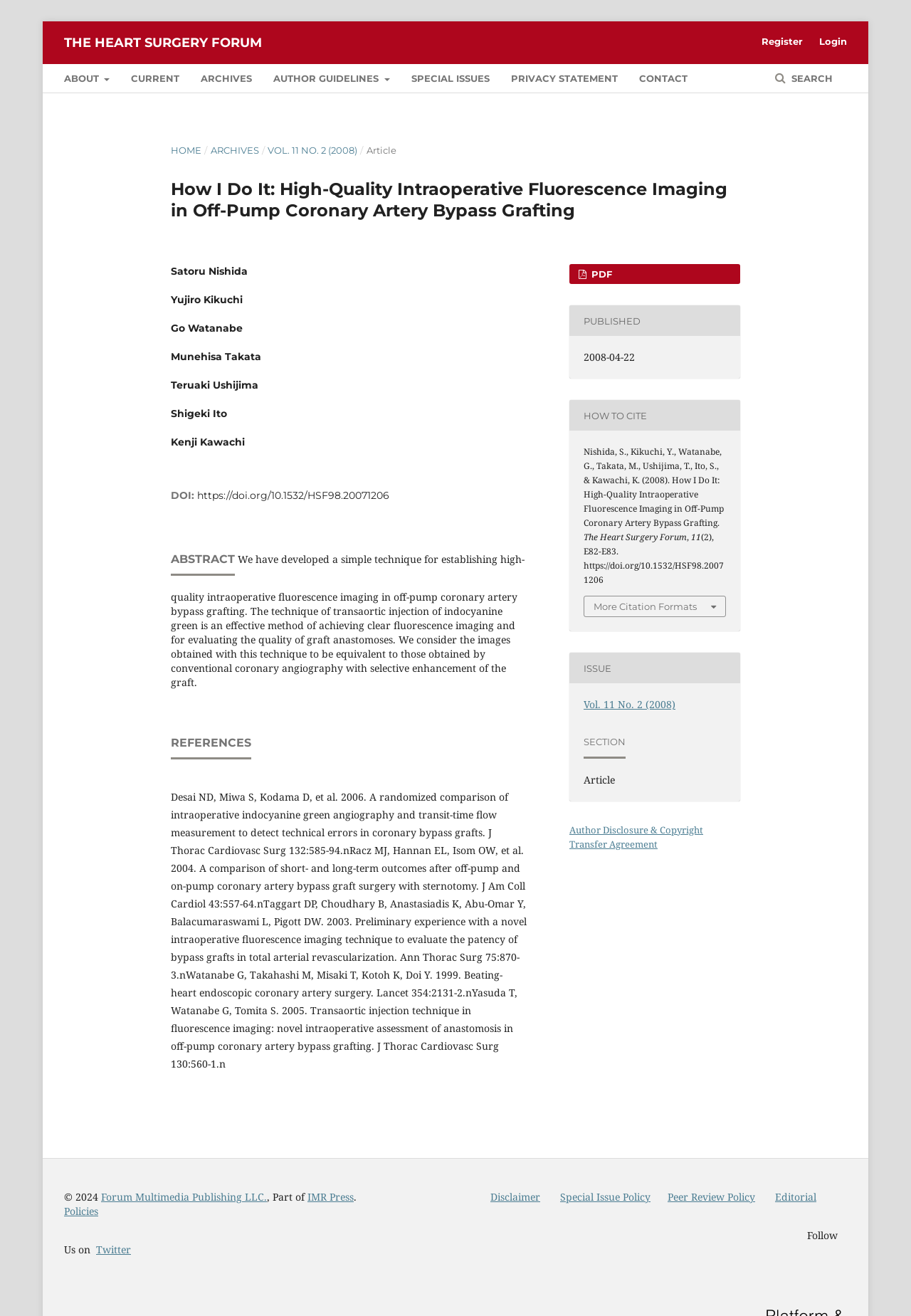Please mark the clickable region by giving the bounding box coordinates needed to complete this instruction: "Follow on Twitter".

[0.105, 0.944, 0.144, 0.955]